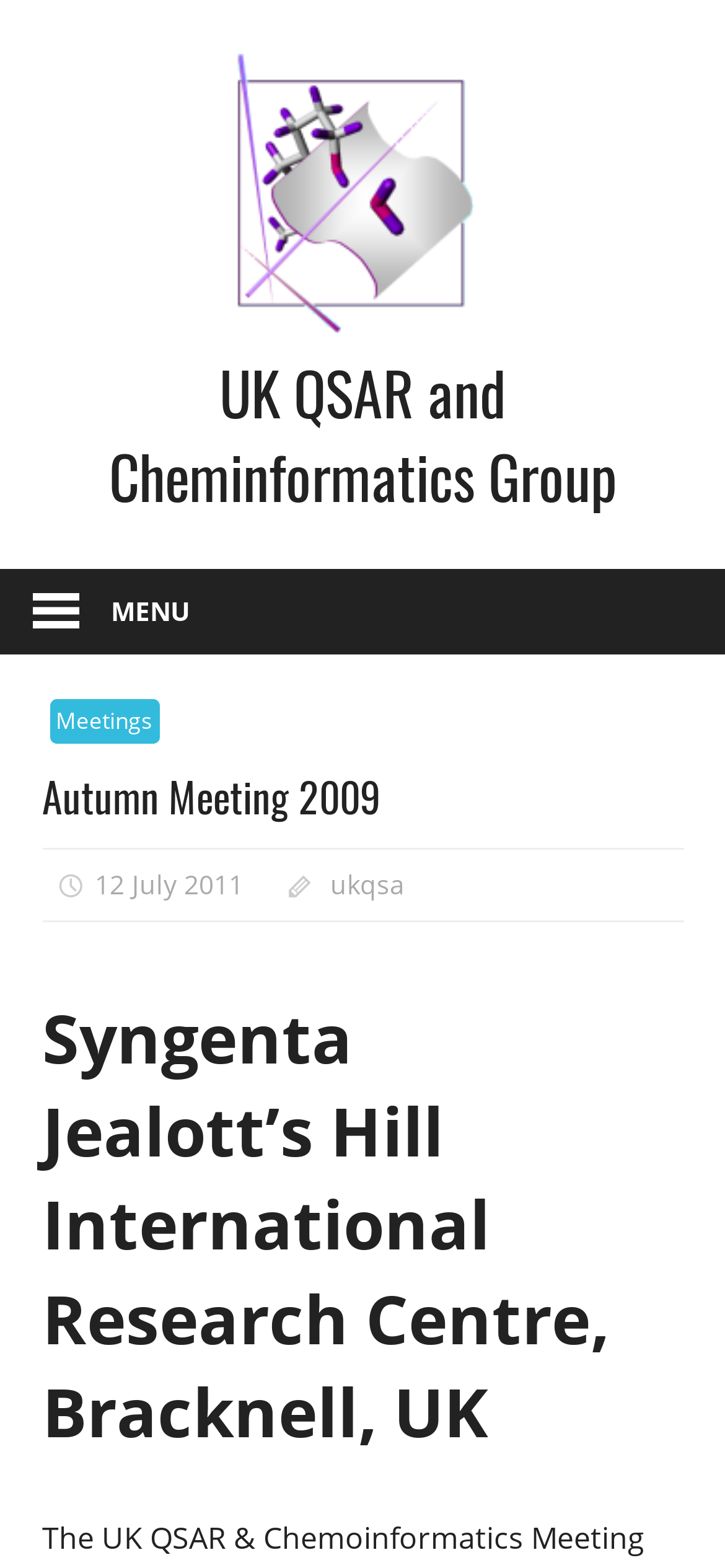Using the provided element description "UK QSAR and Cheminformatics Group", determine the bounding box coordinates of the UI element.

[0.15, 0.222, 0.85, 0.331]